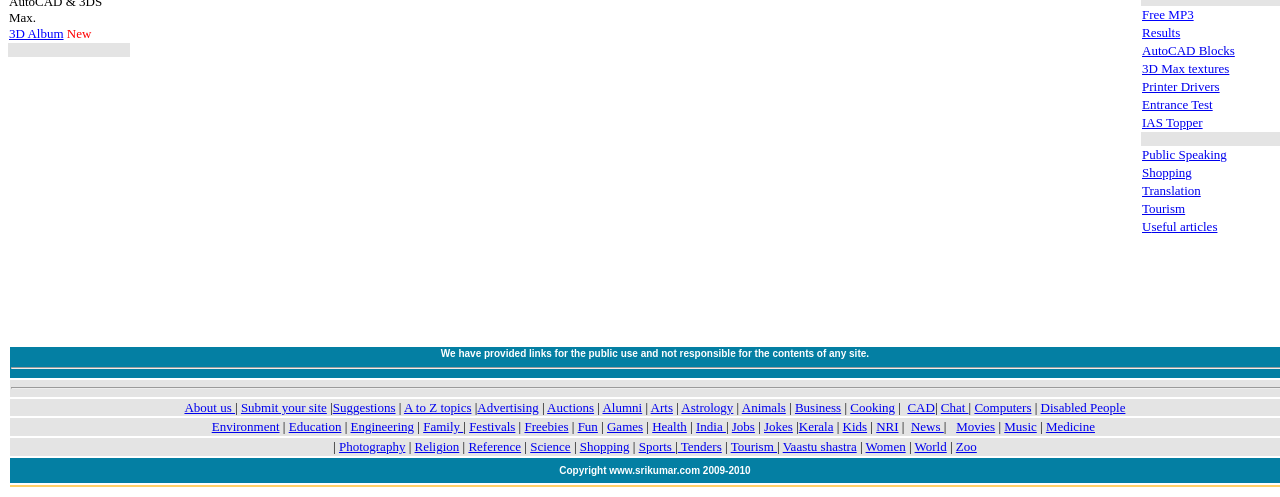Locate the bounding box coordinates of the element I should click to achieve the following instruction: "Search for something".

None